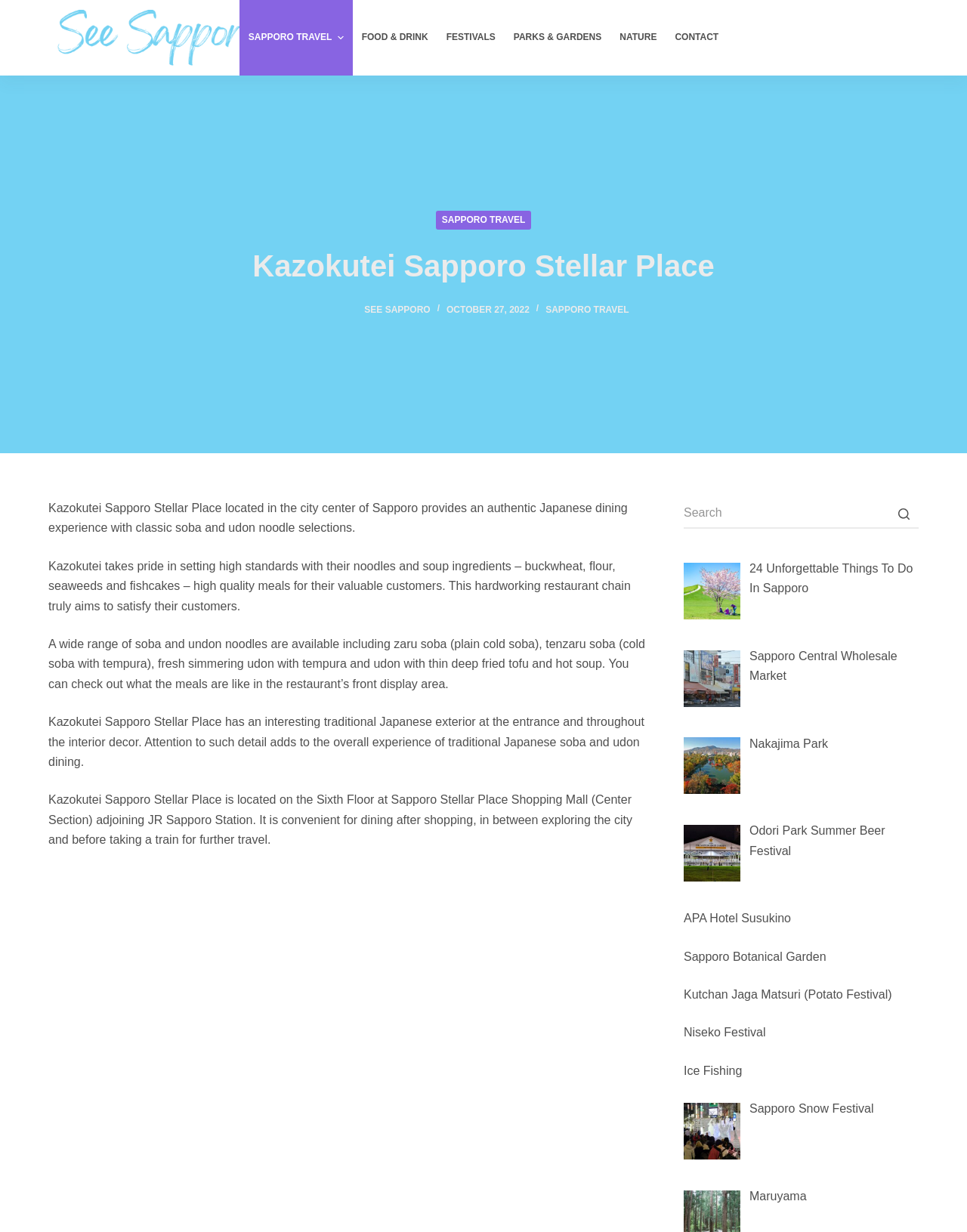What is the name of the restaurant? Based on the image, give a response in one word or a short phrase.

Kazokutei Sapporo Stellar Place